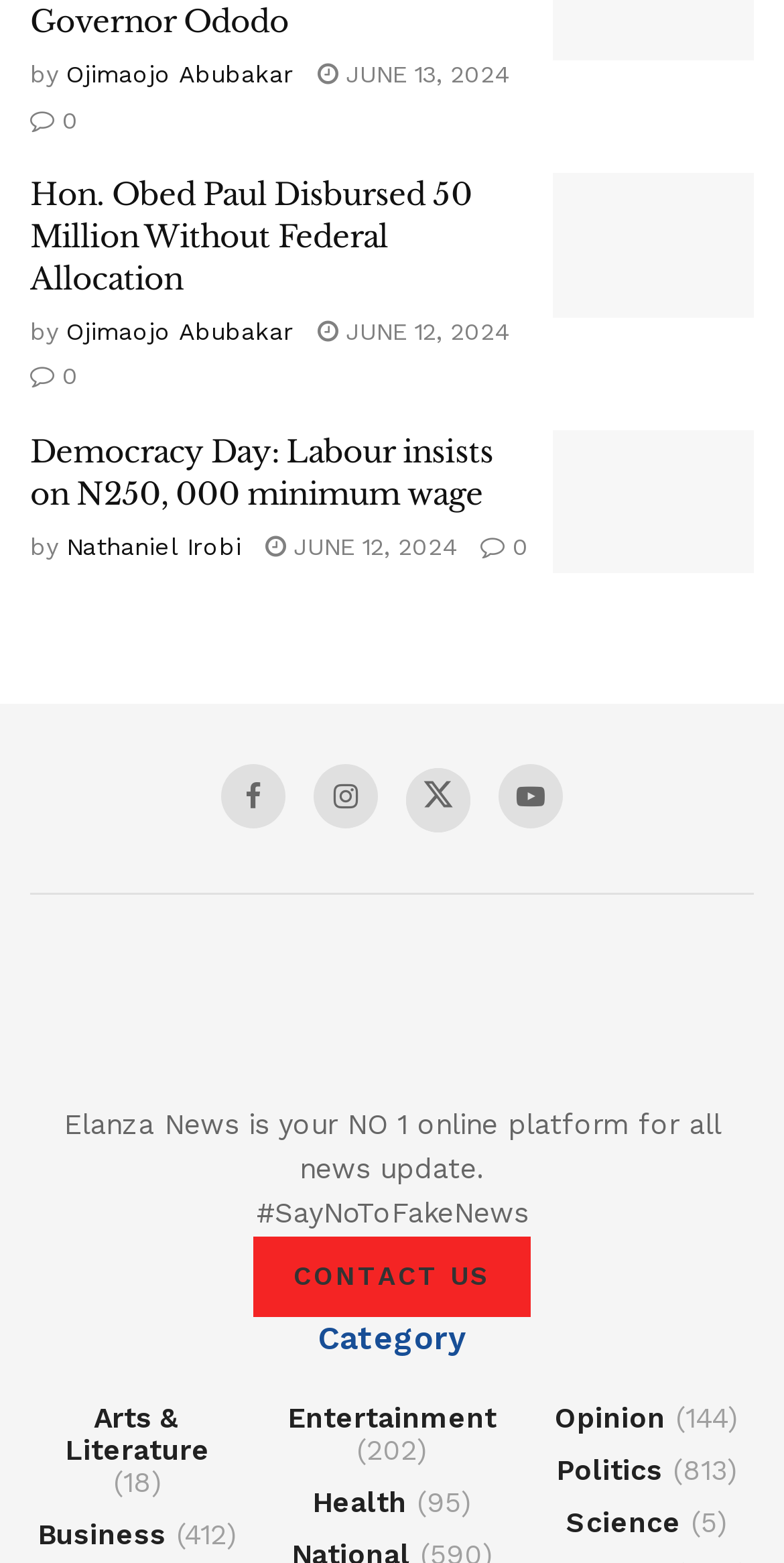Refer to the image and offer a detailed explanation in response to the question: What is the date of the article 'Minimum wage: Strike continues pending Tuesday review meeting -NLC'?

I found the answer by looking at the article section with the heading 'Minimum wage: Strike continues pending Tuesday review meeting -NLC' and then finding the date text, which is JUNE 12, 2024.